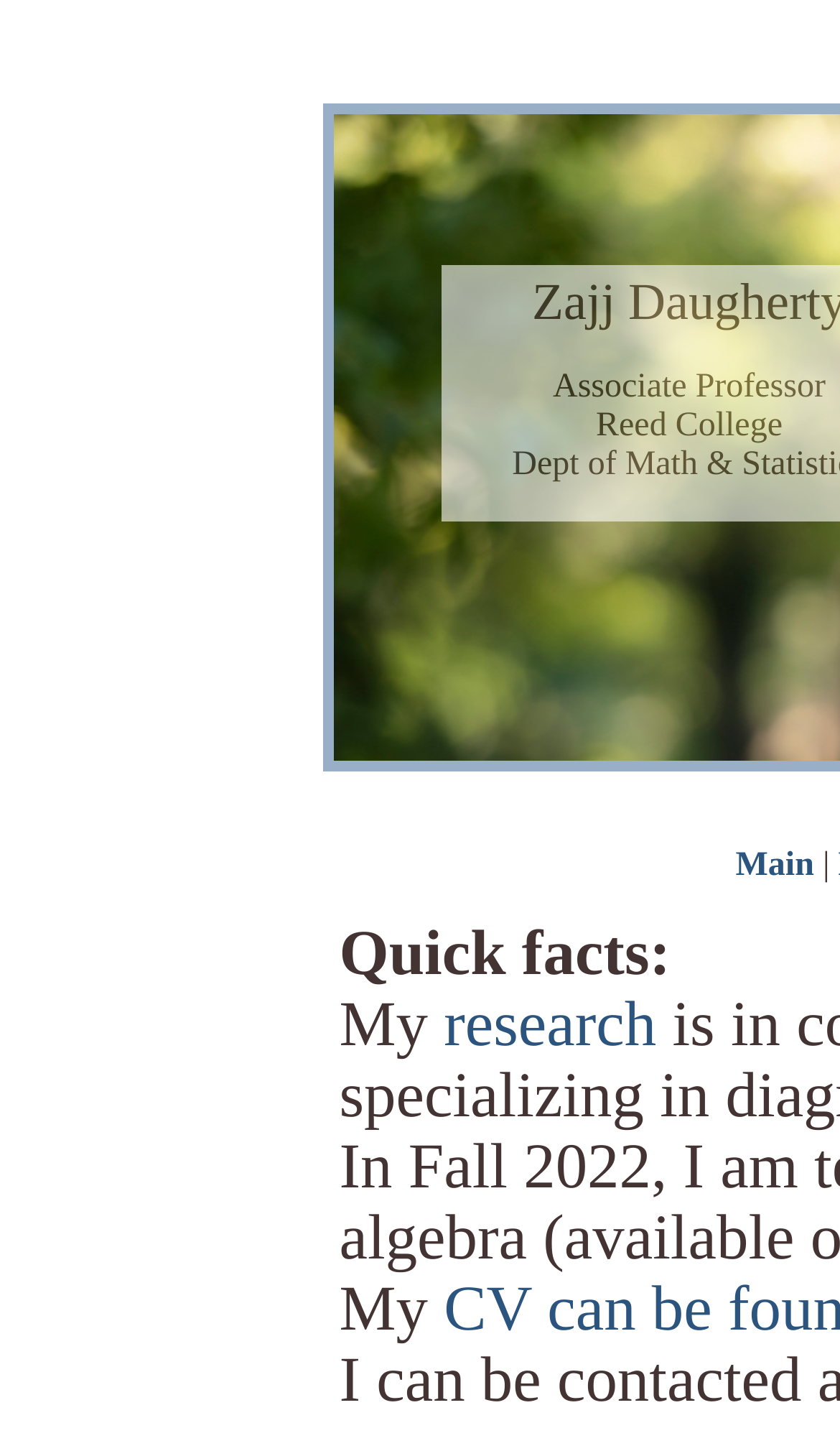Based on the element description "Main", predict the bounding box coordinates of the UI element.

[0.876, 0.584, 0.969, 0.609]